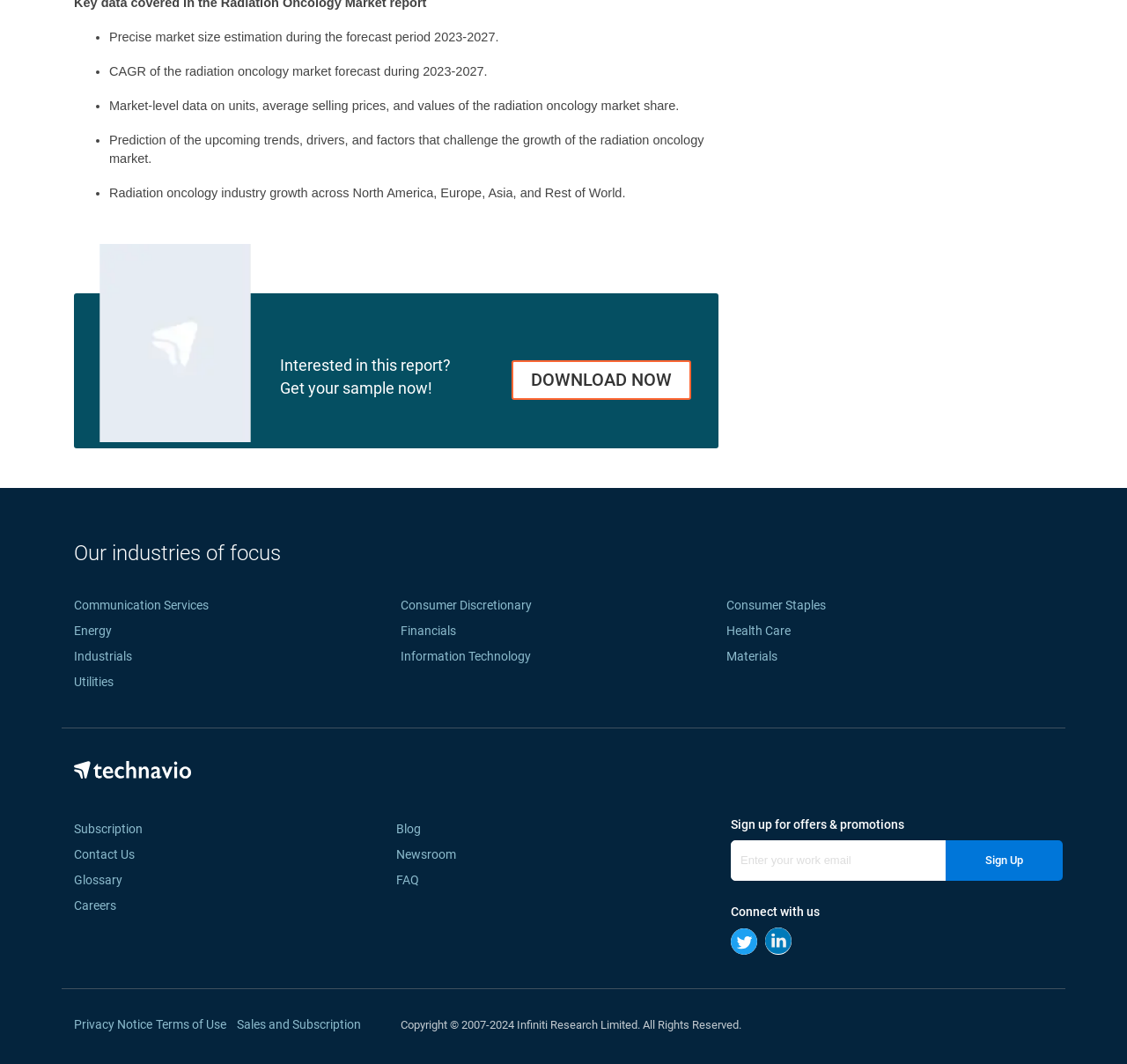Respond with a single word or phrase:
What industries are listed under 'Our industries of focus'?

Multiple industries